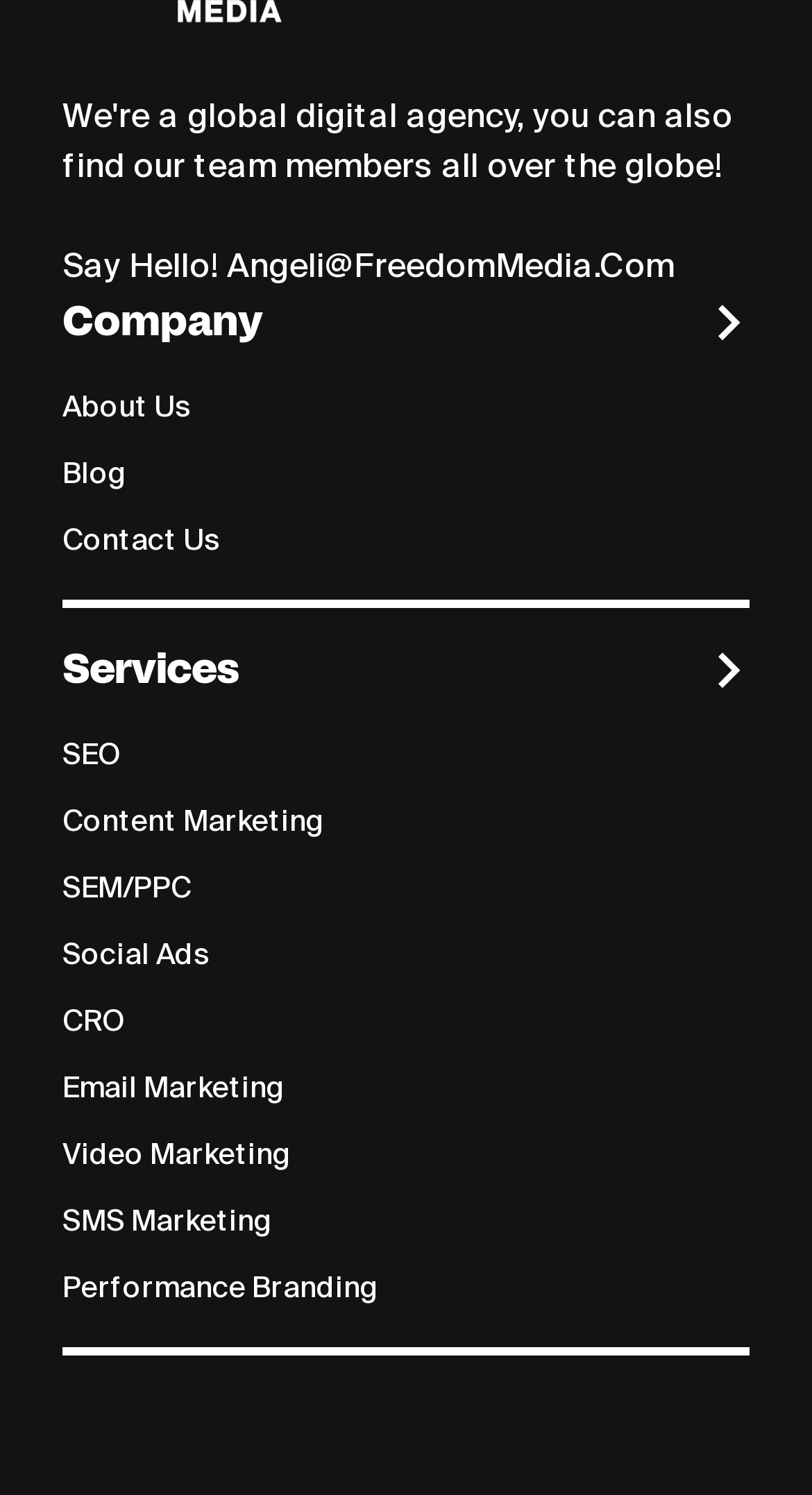Extract the bounding box coordinates of the UI element described: "SEO". Provide the coordinates in the format [left, top, right, bottom] with values ranging from 0 to 1.

[0.077, 0.49, 0.923, 0.522]